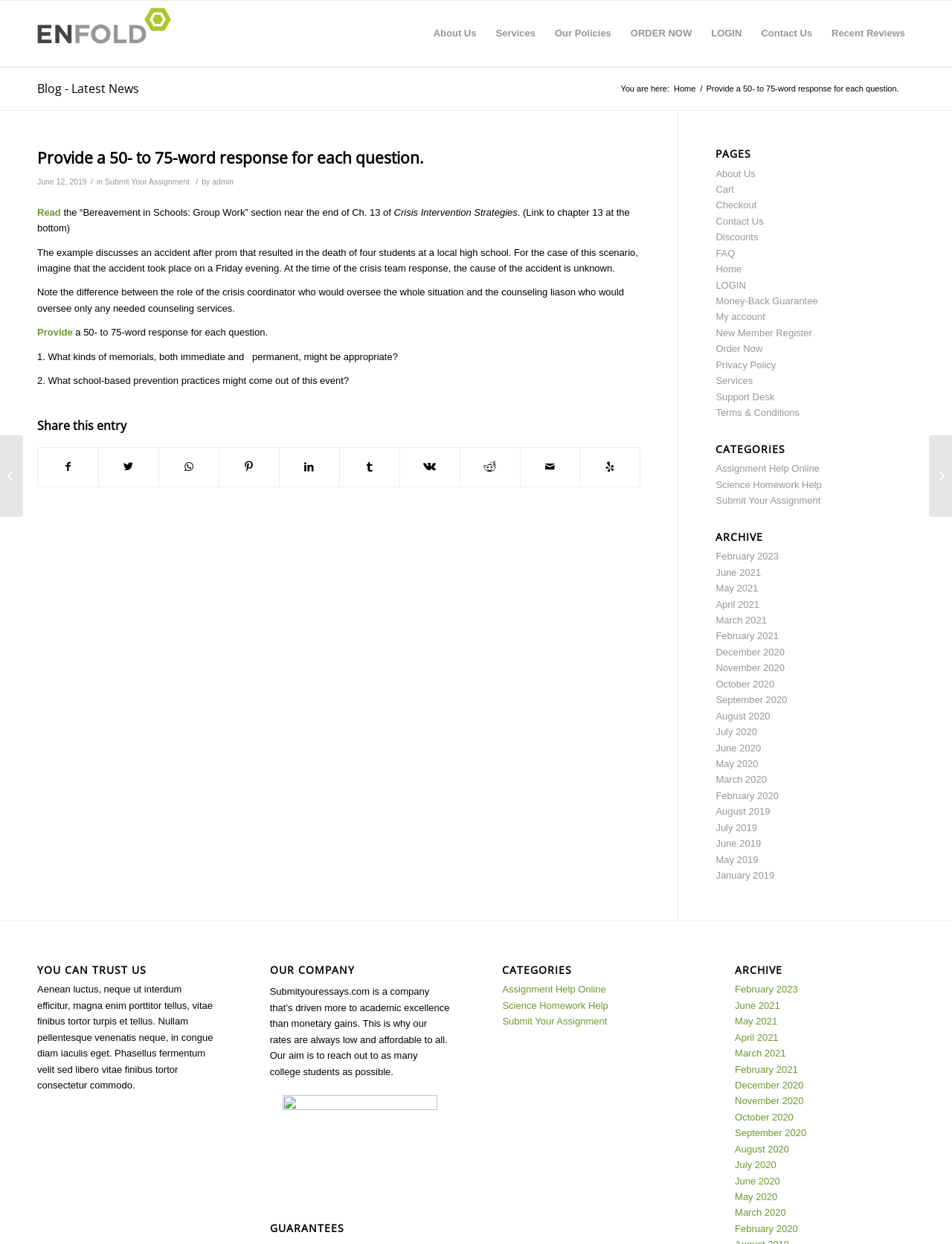What is the name of the assignment submission link?
Provide a short answer using one word or a brief phrase based on the image.

Submit Your Assignment